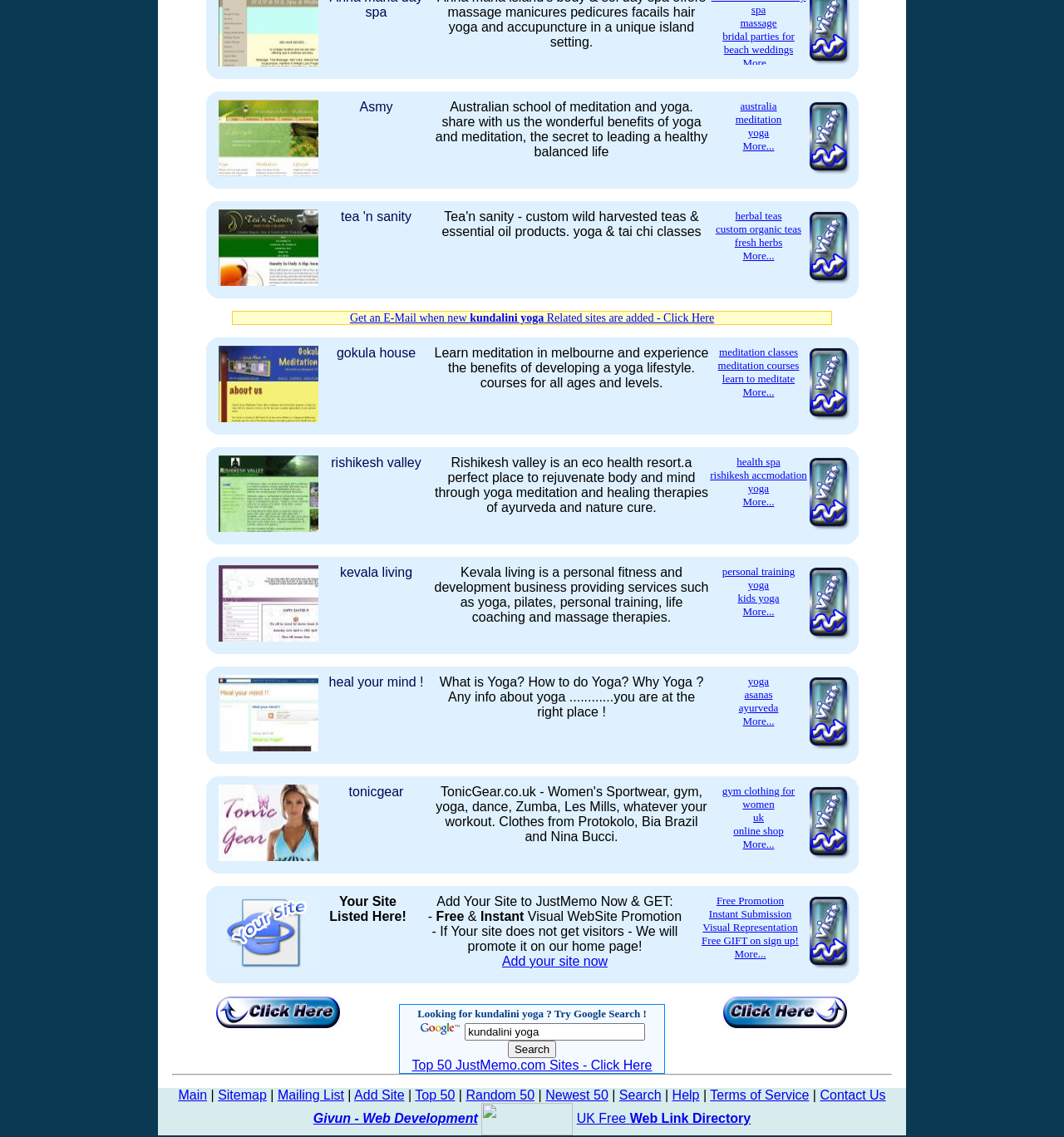Calculate the bounding box coordinates for the UI element based on the following description: "Help". Ensure the coordinates are four float numbers between 0 and 1, i.e., [left, top, right, bottom].

[0.632, 0.957, 0.657, 0.969]